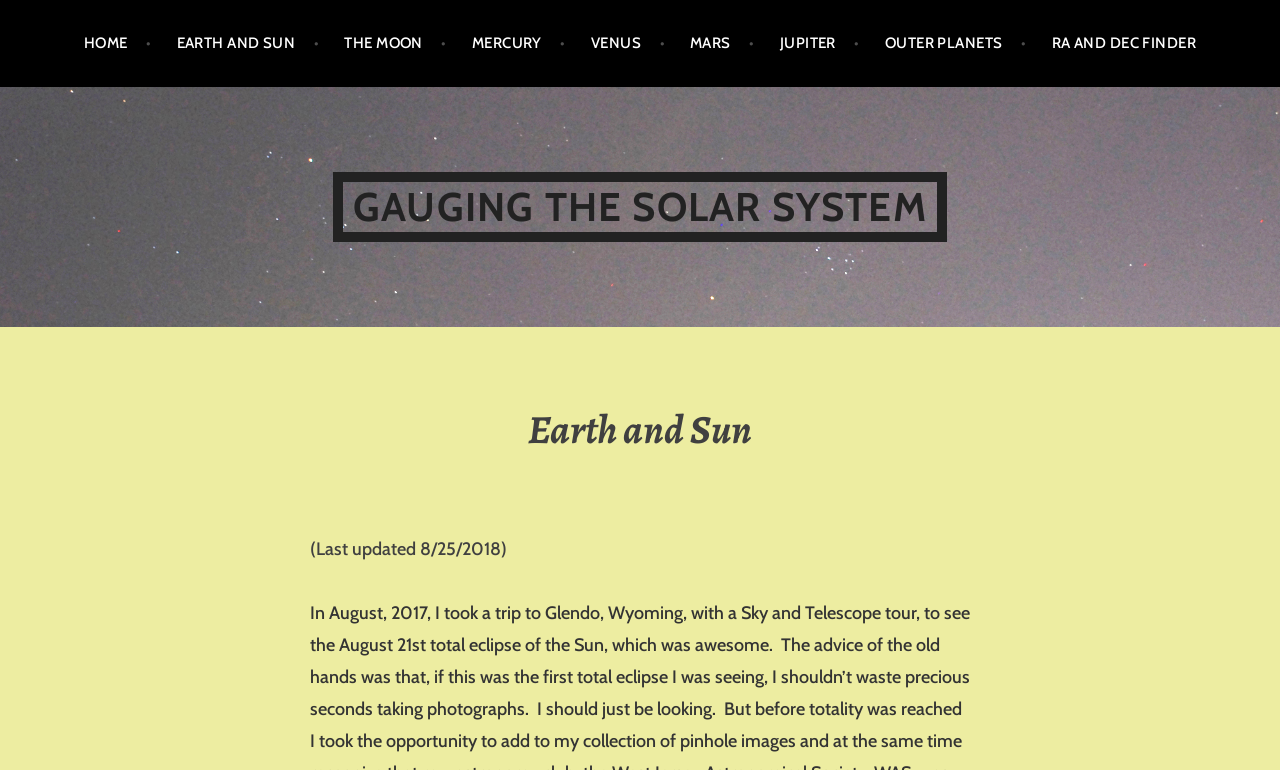Can you specify the bounding box coordinates of the area that needs to be clicked to fulfill the following instruction: "view earth and sun information"?

[0.138, 0.019, 0.249, 0.093]